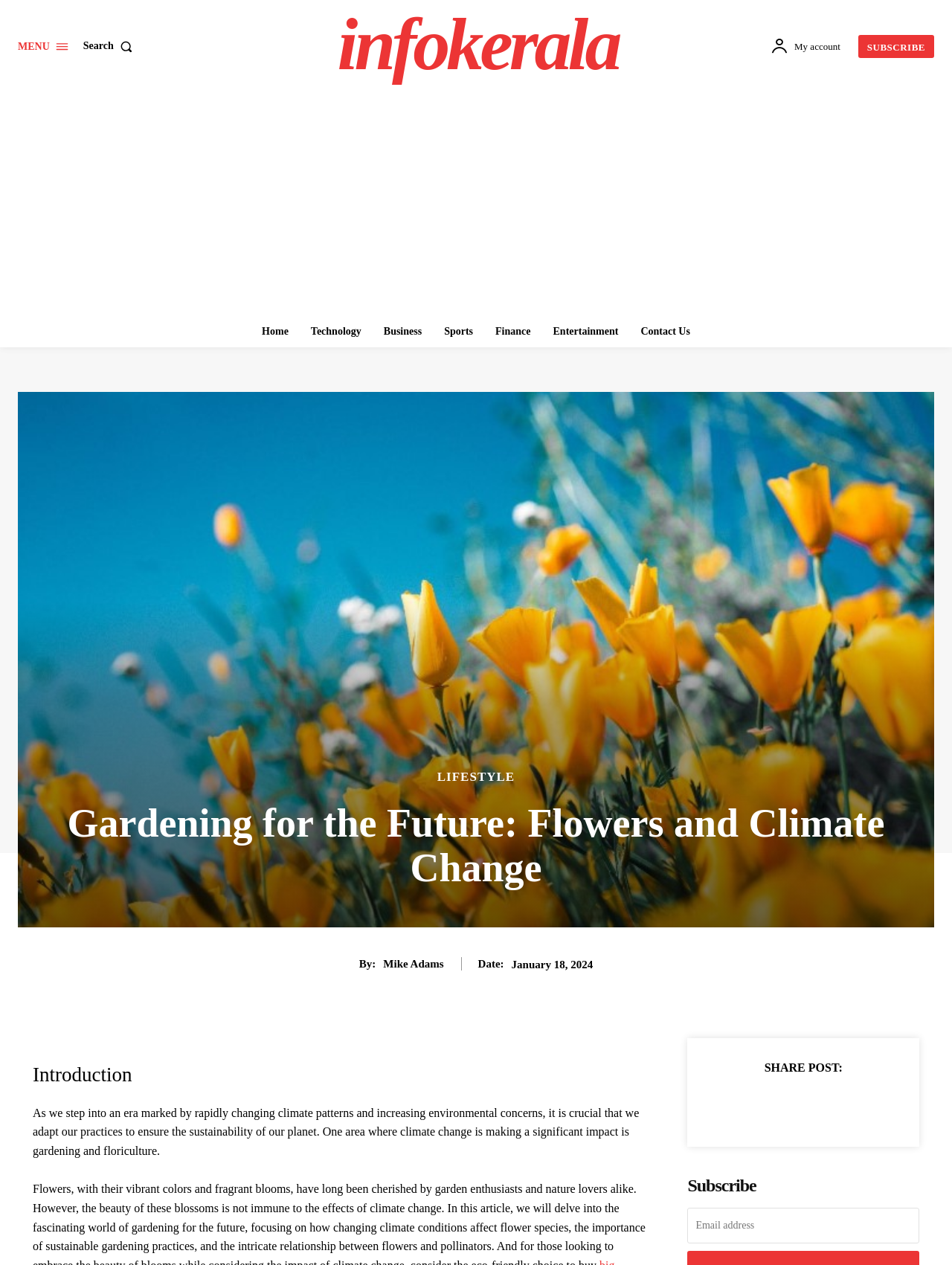Determine the bounding box coordinates of the clickable region to execute the instruction: "Subscribe to the newsletter". The coordinates should be four float numbers between 0 and 1, denoted as [left, top, right, bottom].

[0.722, 0.955, 0.966, 0.983]